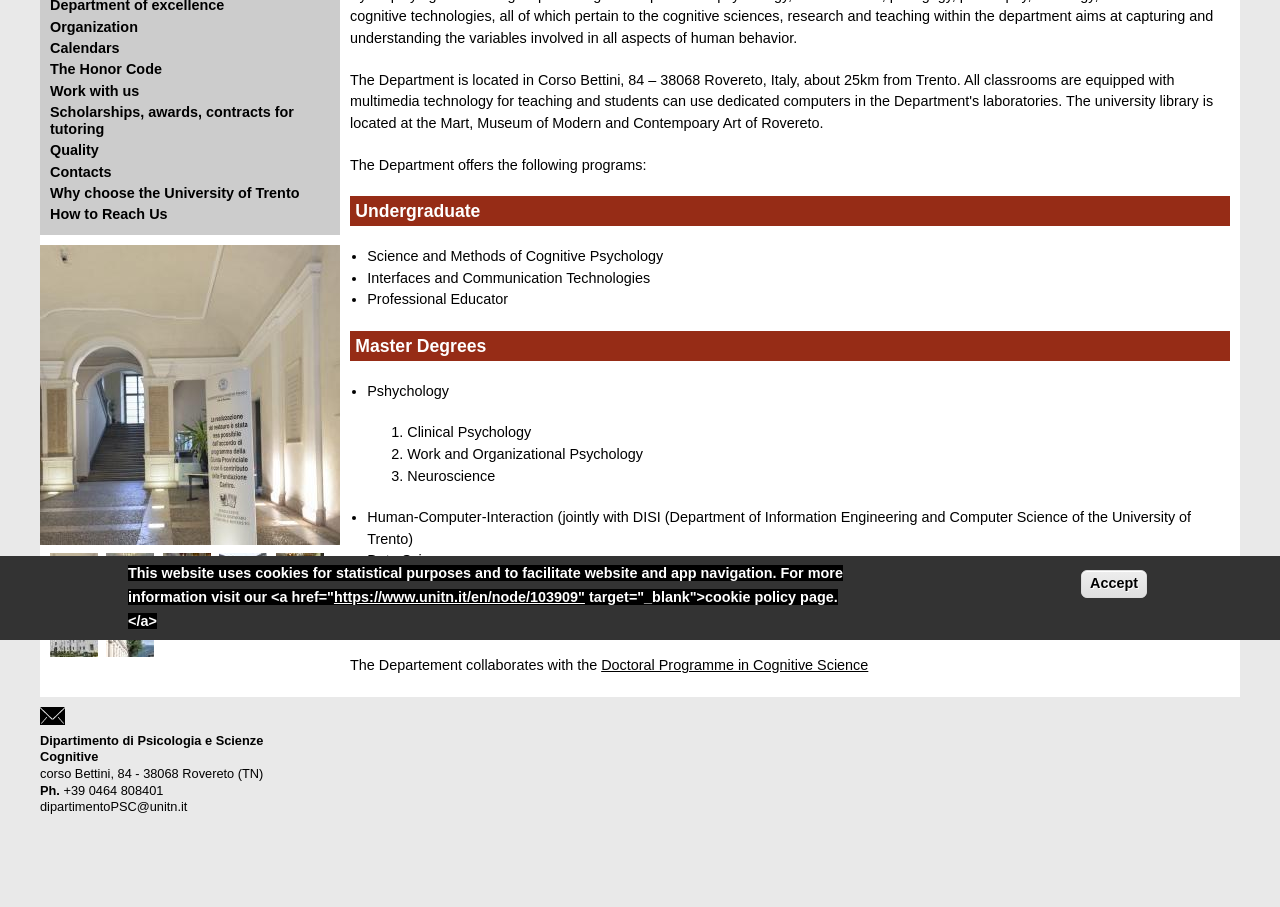Provide the bounding box coordinates for the UI element that is described as: "Scholarships, awards, contracts for tutoring".

[0.031, 0.112, 0.266, 0.155]